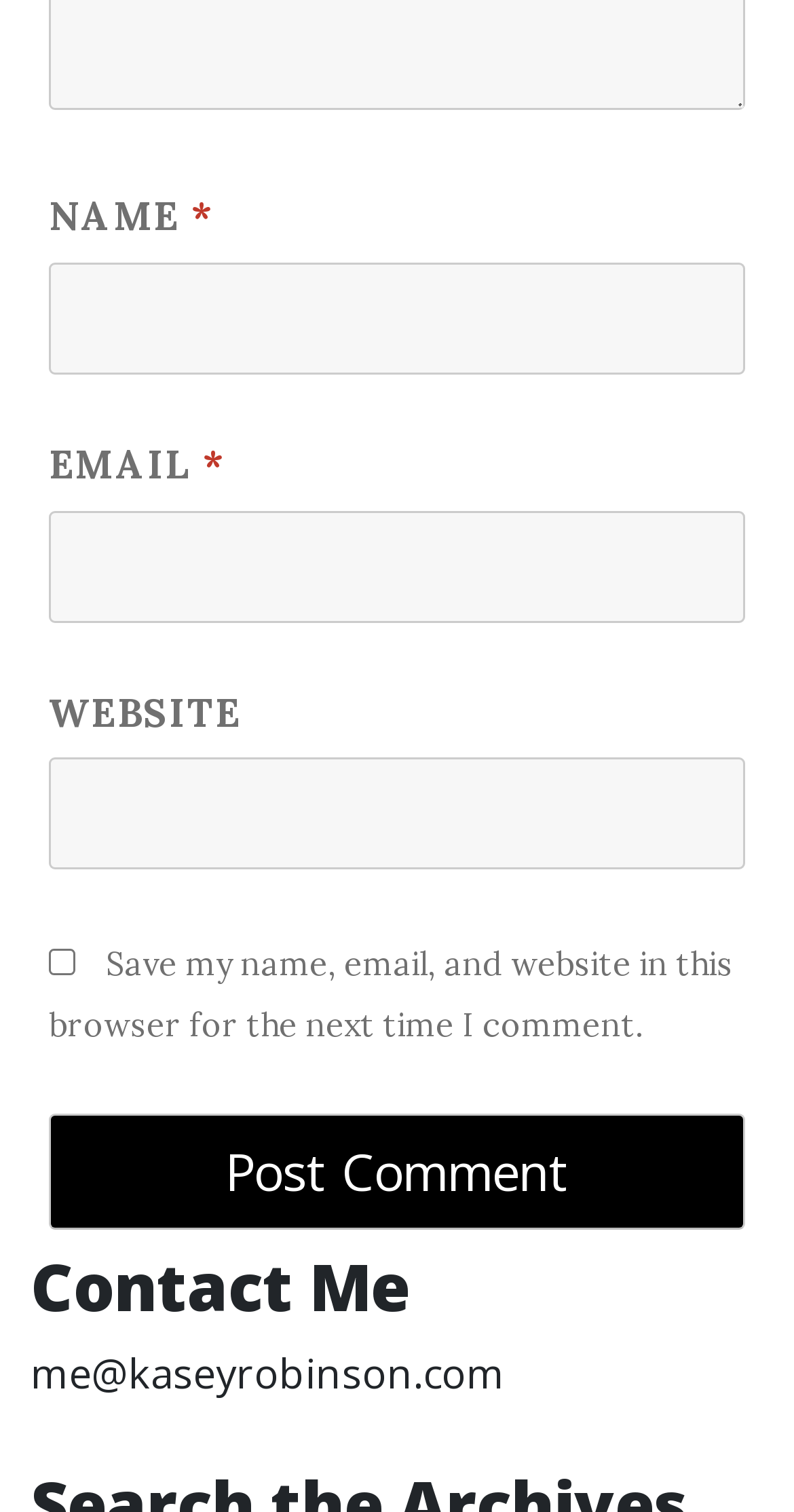Use the information in the screenshot to answer the question comprehensively: What is the purpose of the 'Post Comment' button?

The 'Post Comment' button is likely the submission button for the comment form, which includes fields for name, email, website, and the comment itself. Clicking the button will submit the user's comment.